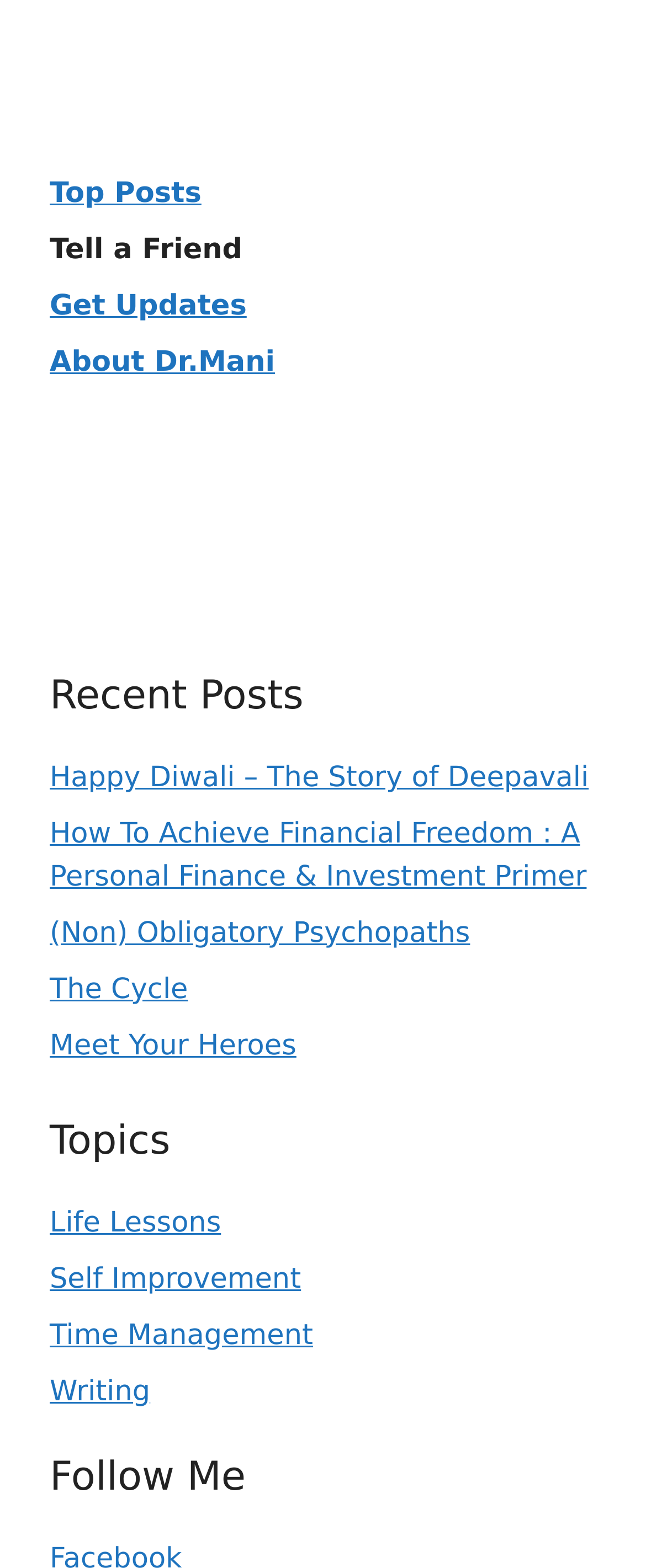Indicate the bounding box coordinates of the clickable region to achieve the following instruction: "Read 'Happy Diwali – The Story of Deepavali'."

[0.077, 0.486, 0.911, 0.507]